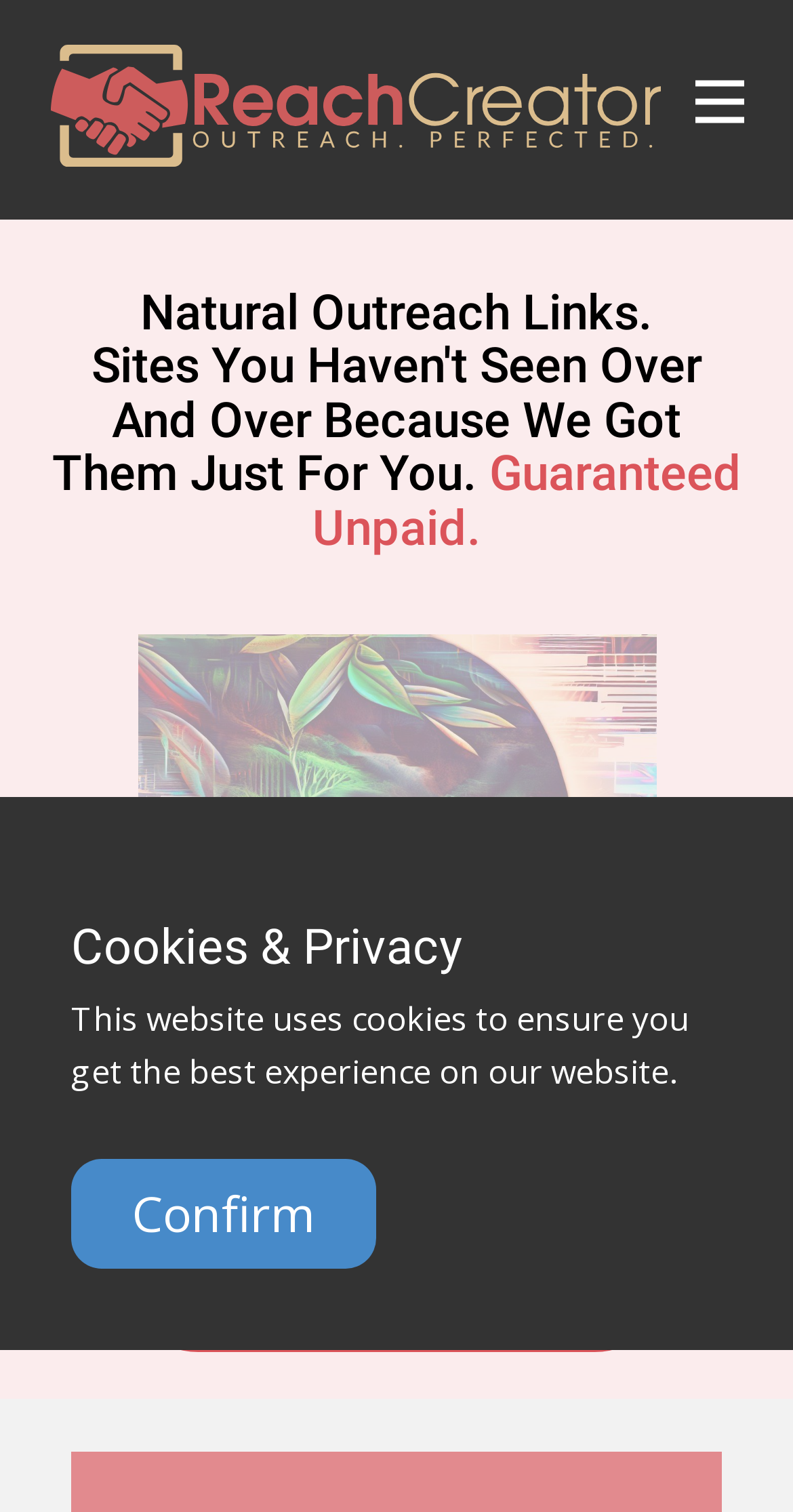What is the text on the top-left link?
Use the image to answer the question with a single word or phrase.

Home